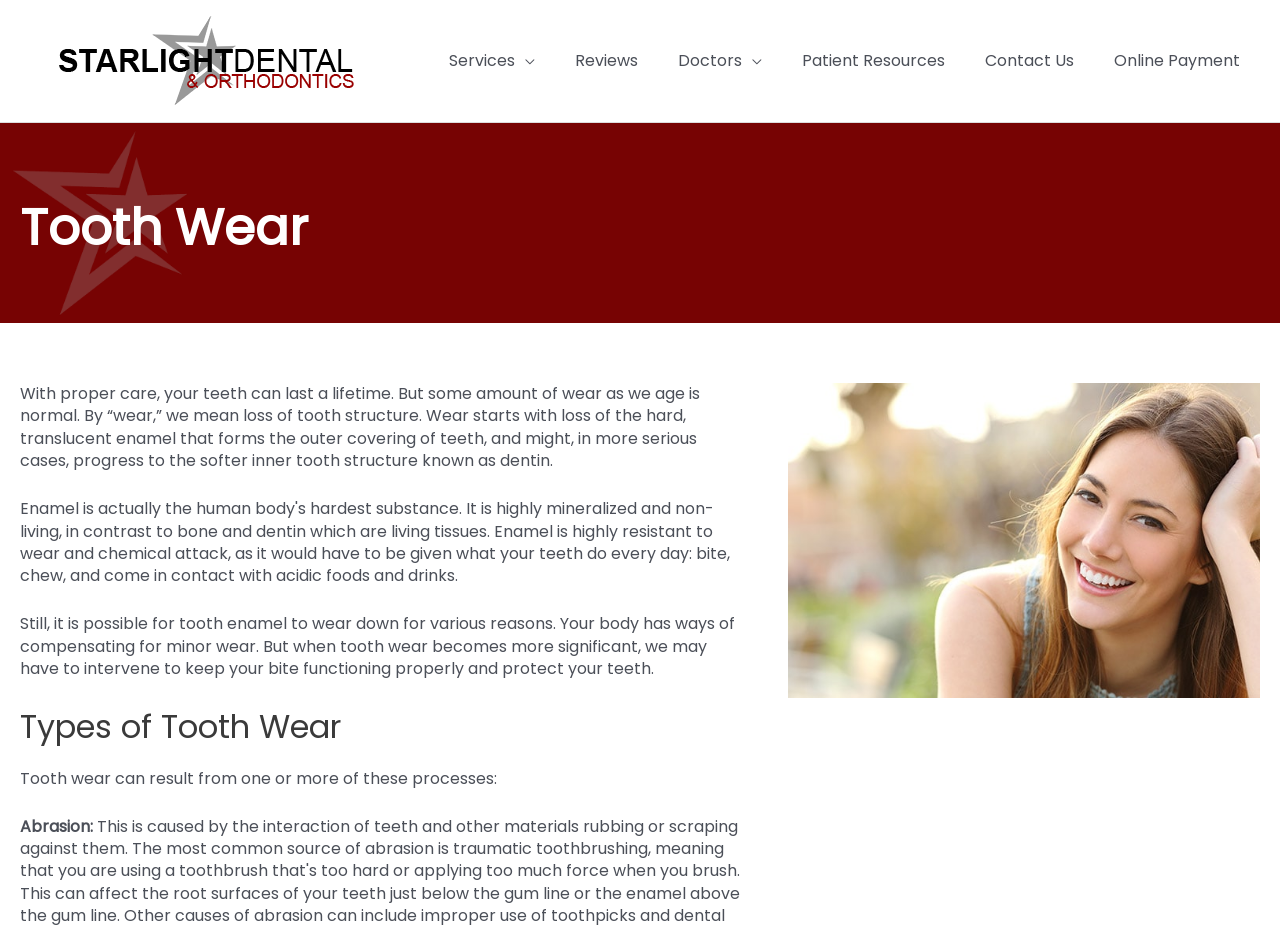Can you identify the bounding box coordinates of the clickable region needed to carry out this instruction: 'Read about Tooth Wear'? The coordinates should be four float numbers within the range of 0 to 1, stated as [left, top, right, bottom].

[0.016, 0.208, 0.984, 0.284]